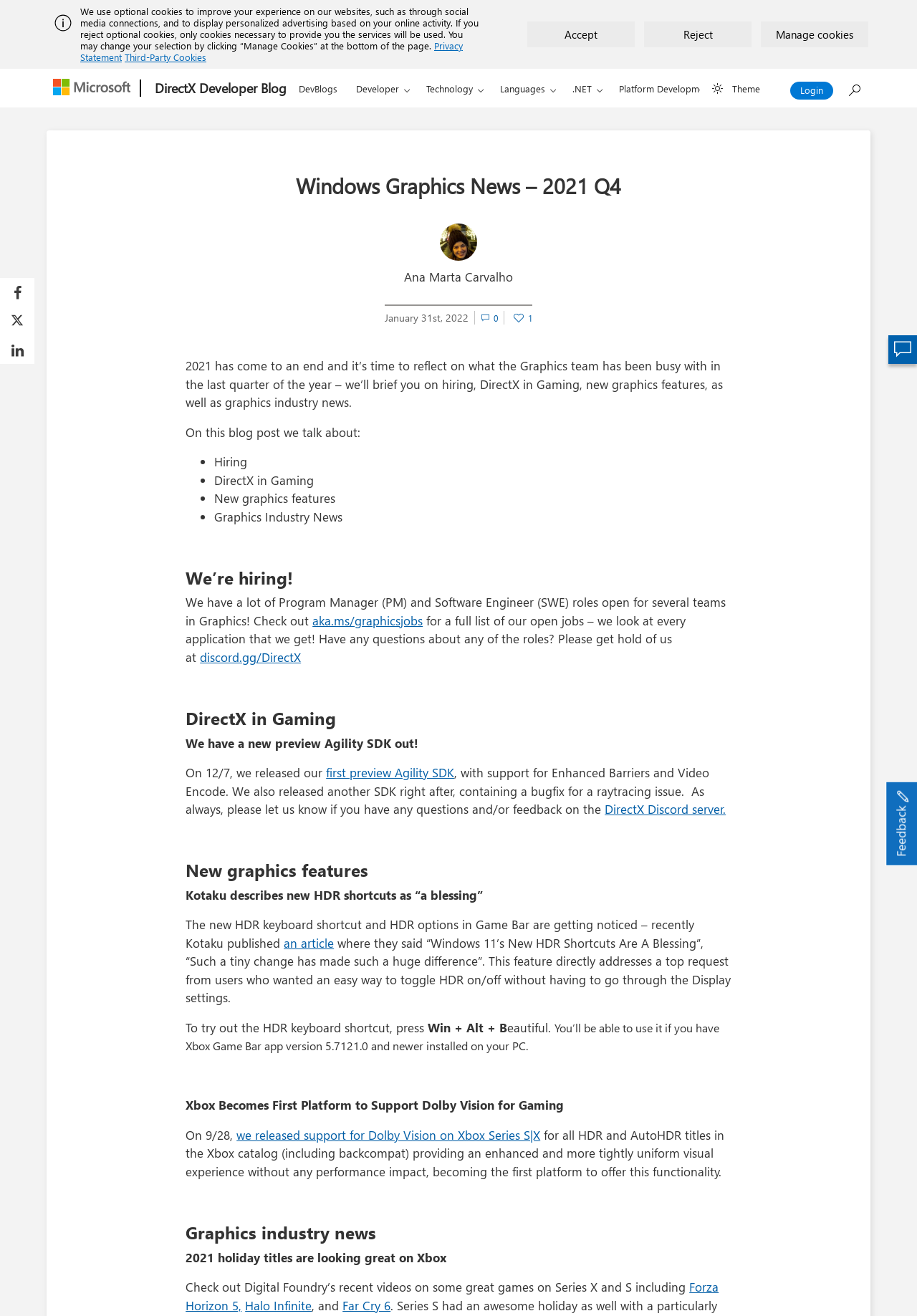Answer the question in one word or a short phrase:
Who is the author of this blog post?

Ana Marta Carvalho